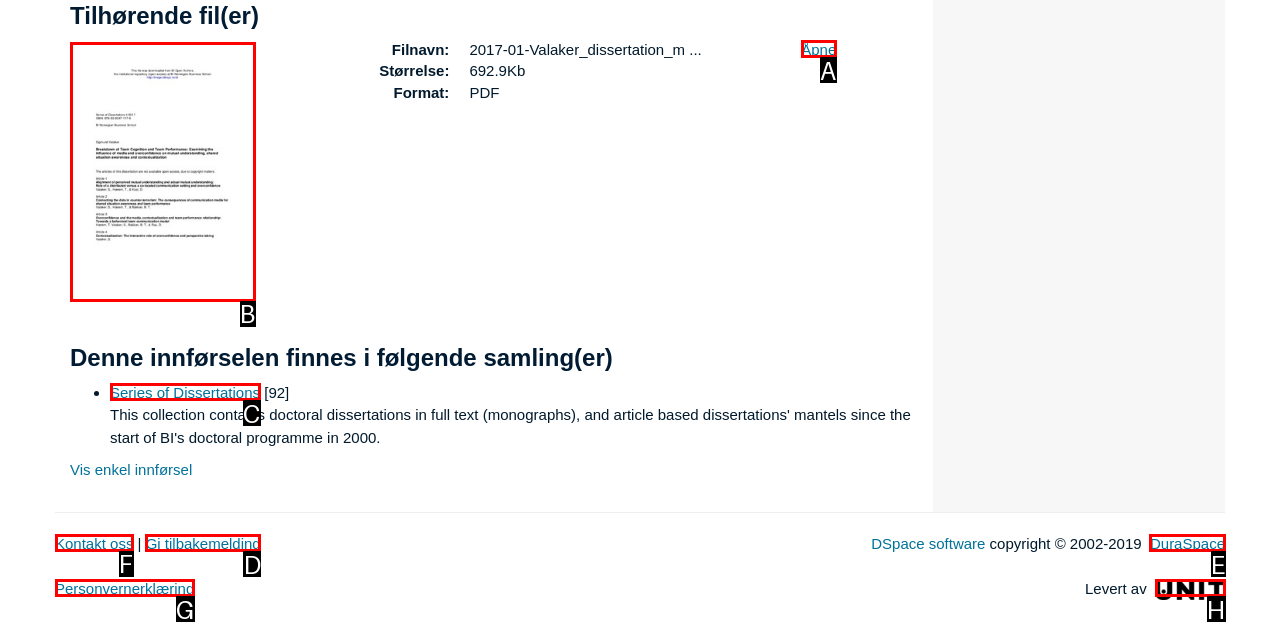Decide which letter you need to select to fulfill the task: Contact us
Answer with the letter that matches the correct option directly.

F